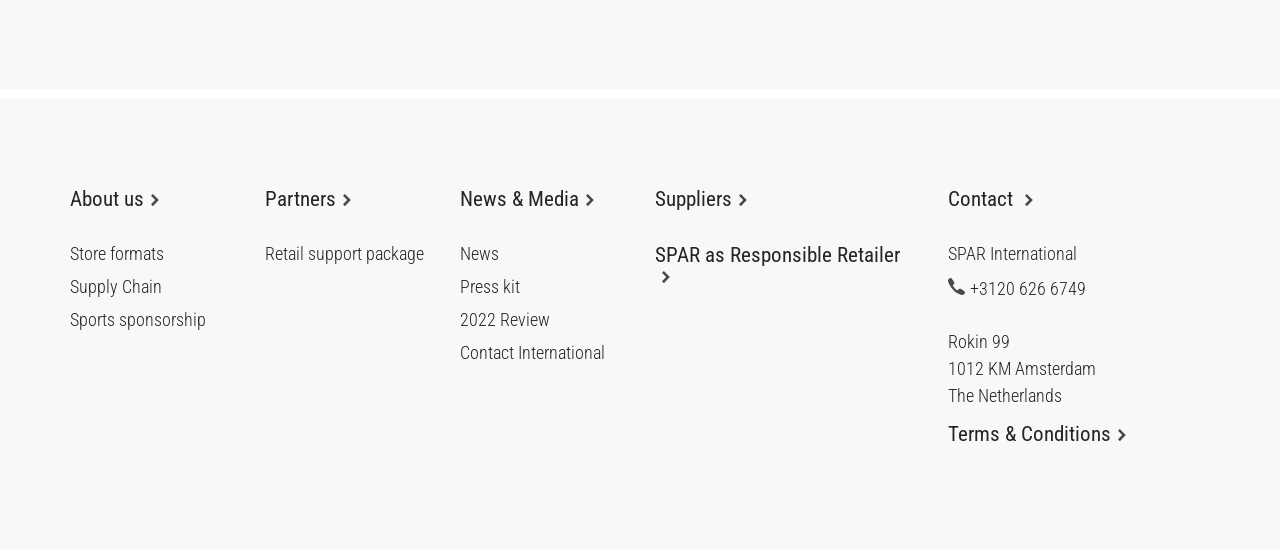Identify the bounding box coordinates for the region of the element that should be clicked to carry out the instruction: "Call +3120 626 6749". The bounding box coordinates should be four float numbers between 0 and 1, i.e., [left, top, right, bottom].

[0.74, 0.506, 0.945, 0.542]